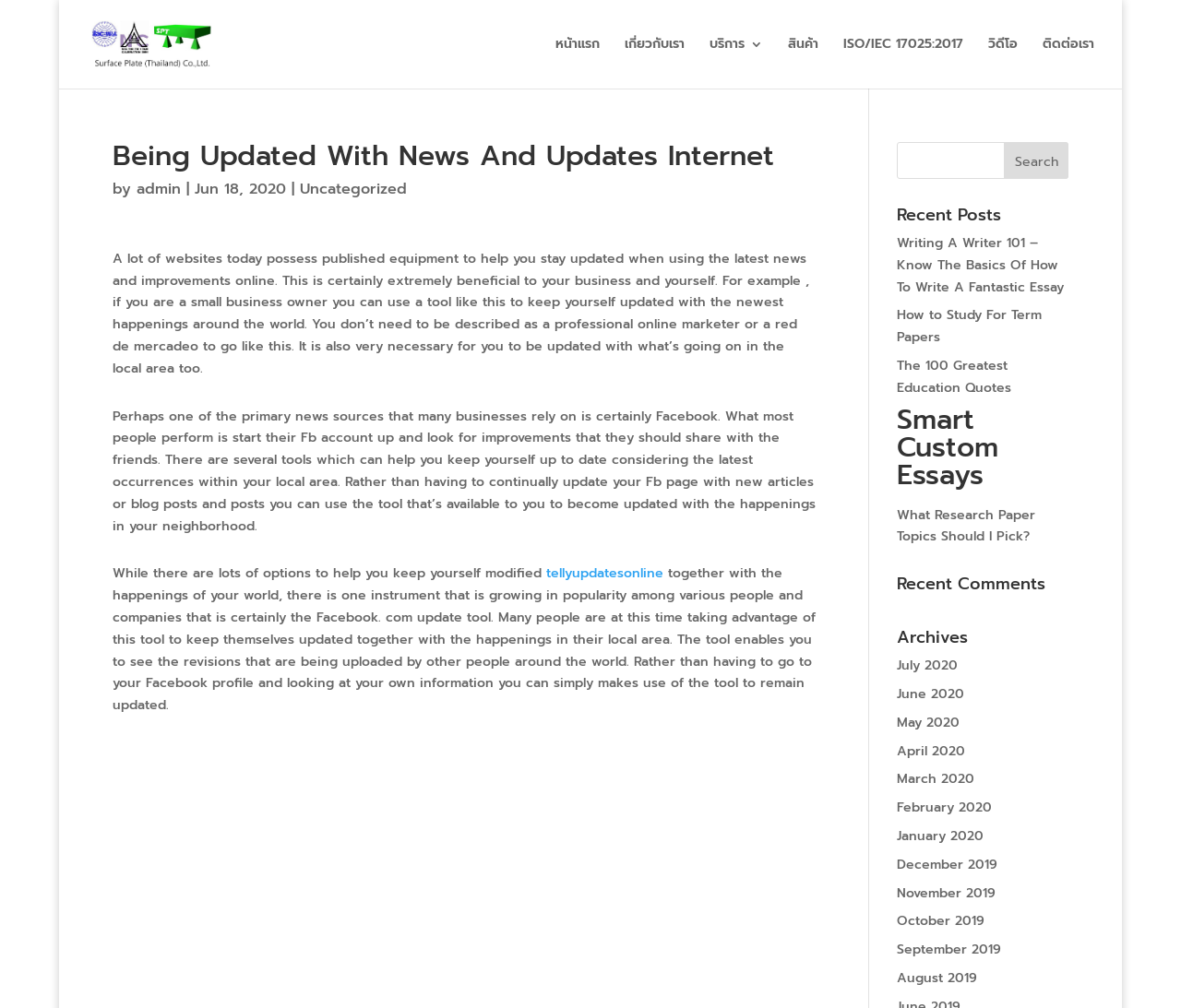Identify the bounding box coordinates of the part that should be clicked to carry out this instruction: "read the article about being updated with news and updates".

[0.095, 0.141, 0.691, 0.734]